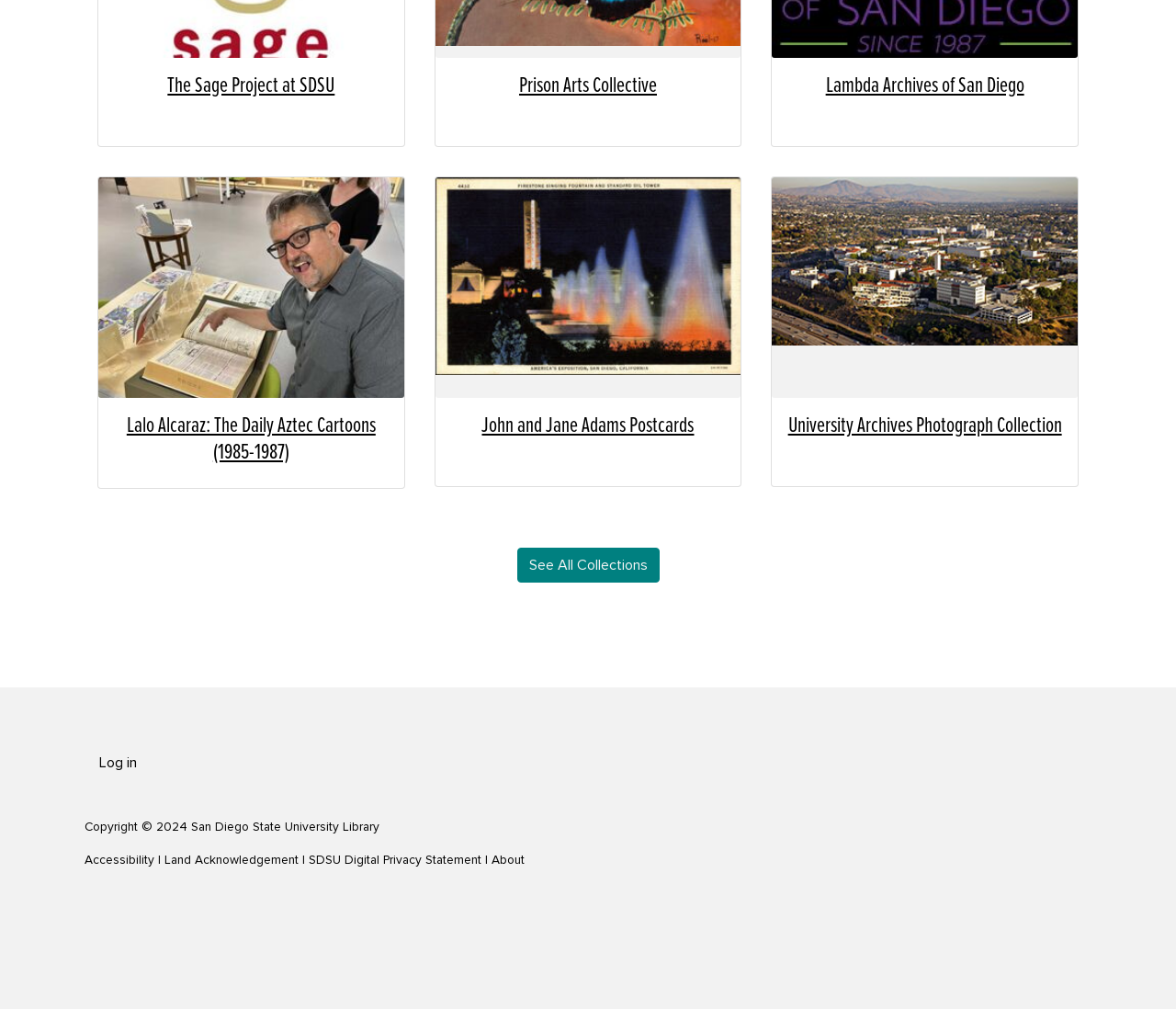Respond with a single word or phrase:
What is the name of the project at SDSU?

The Sage Project